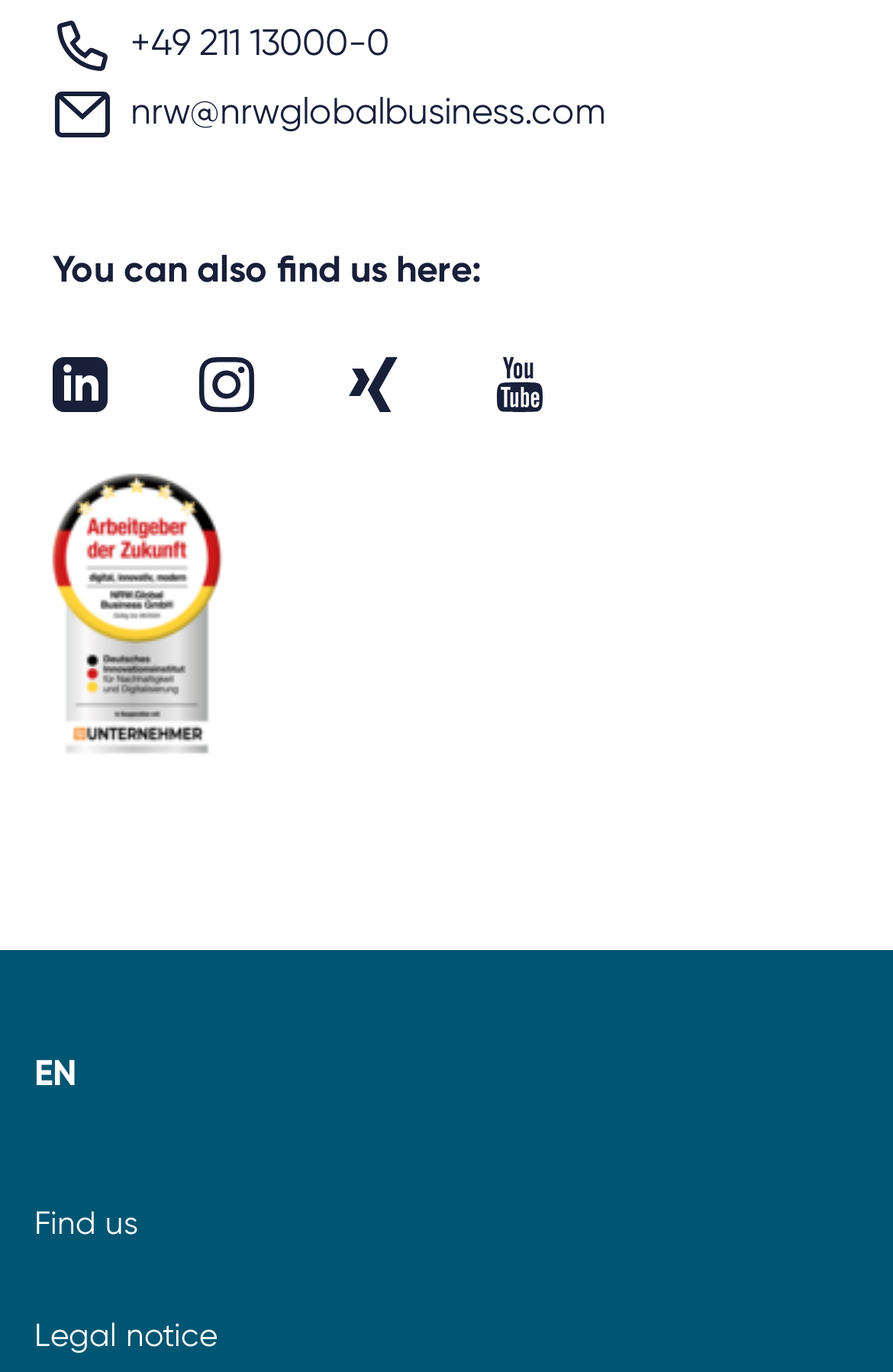Find the bounding box coordinates for the UI element whose description is: "Find us". The coordinates should be four float numbers between 0 and 1, in the format [left, top, right, bottom].

[0.038, 0.878, 0.154, 0.905]